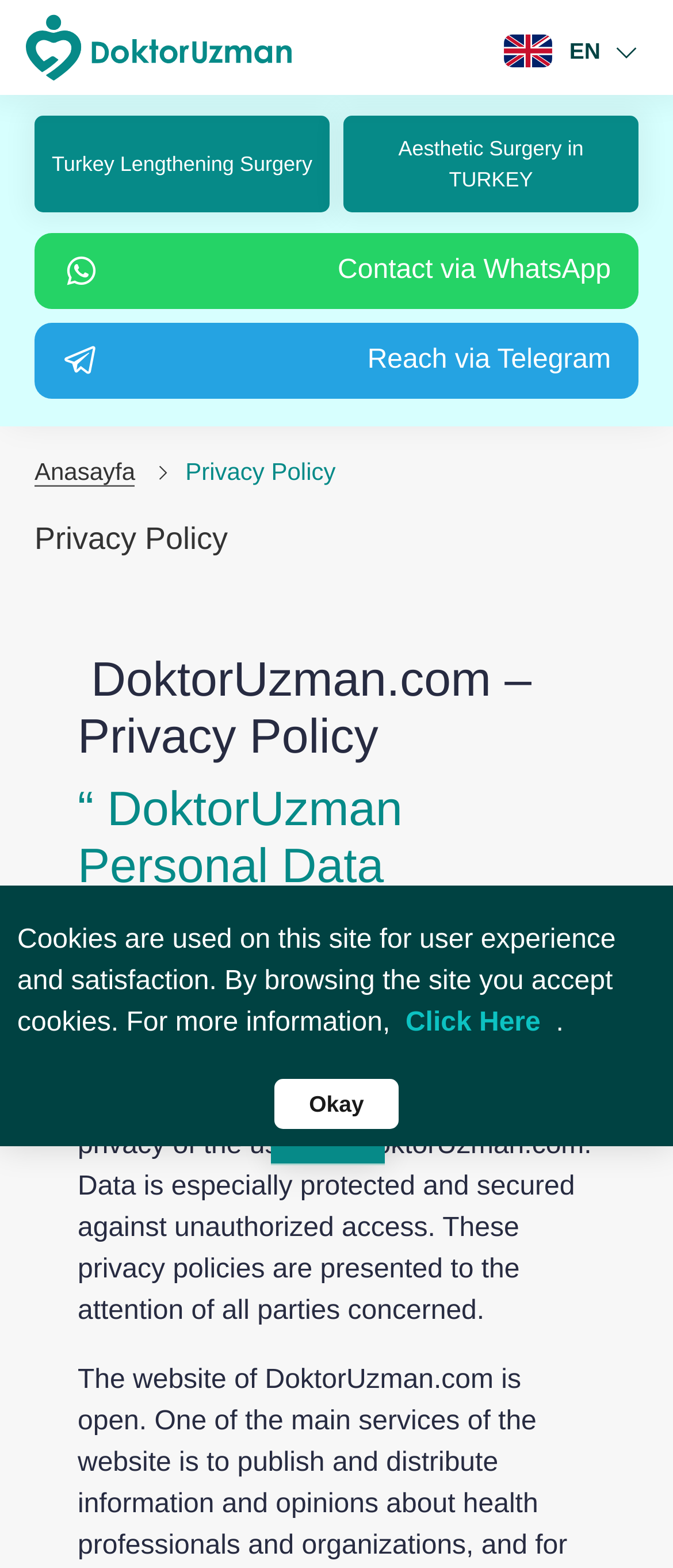How many links are there in the top navigation bar?
Can you provide an in-depth and detailed response to the question?

I counted the links in the top navigation bar, which are 'Health Guide', 'Institutions', 'Home', 'Polyclinics', and 'Log In'.